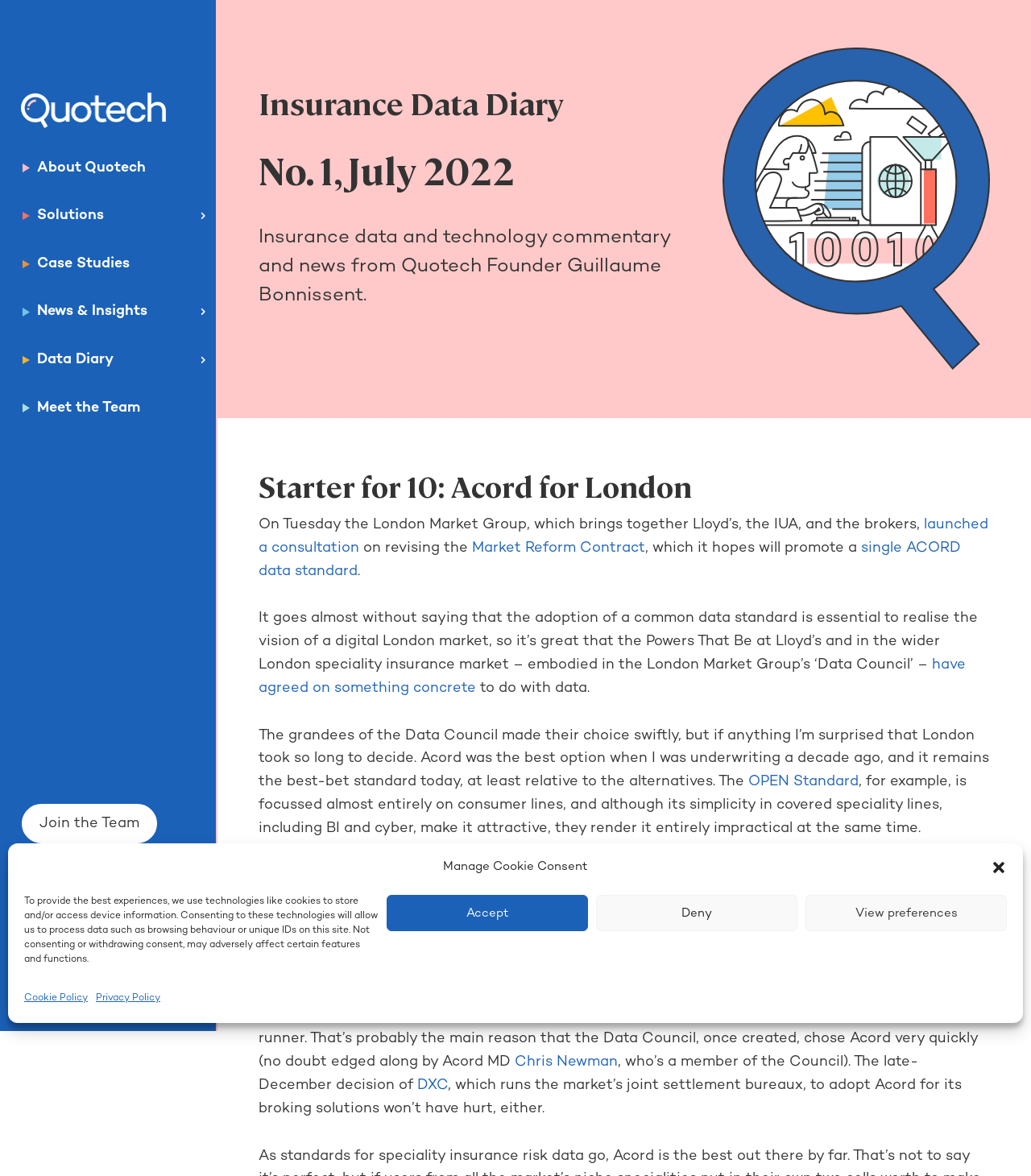What is the logo of the website?
Provide a detailed and extensive answer to the question.

The logo of the website is 'Quotech Logo', which is an image element located at the top-left corner of the webpage, as indicated by its bounding box coordinates [0.021, 0.079, 0.161, 0.109].